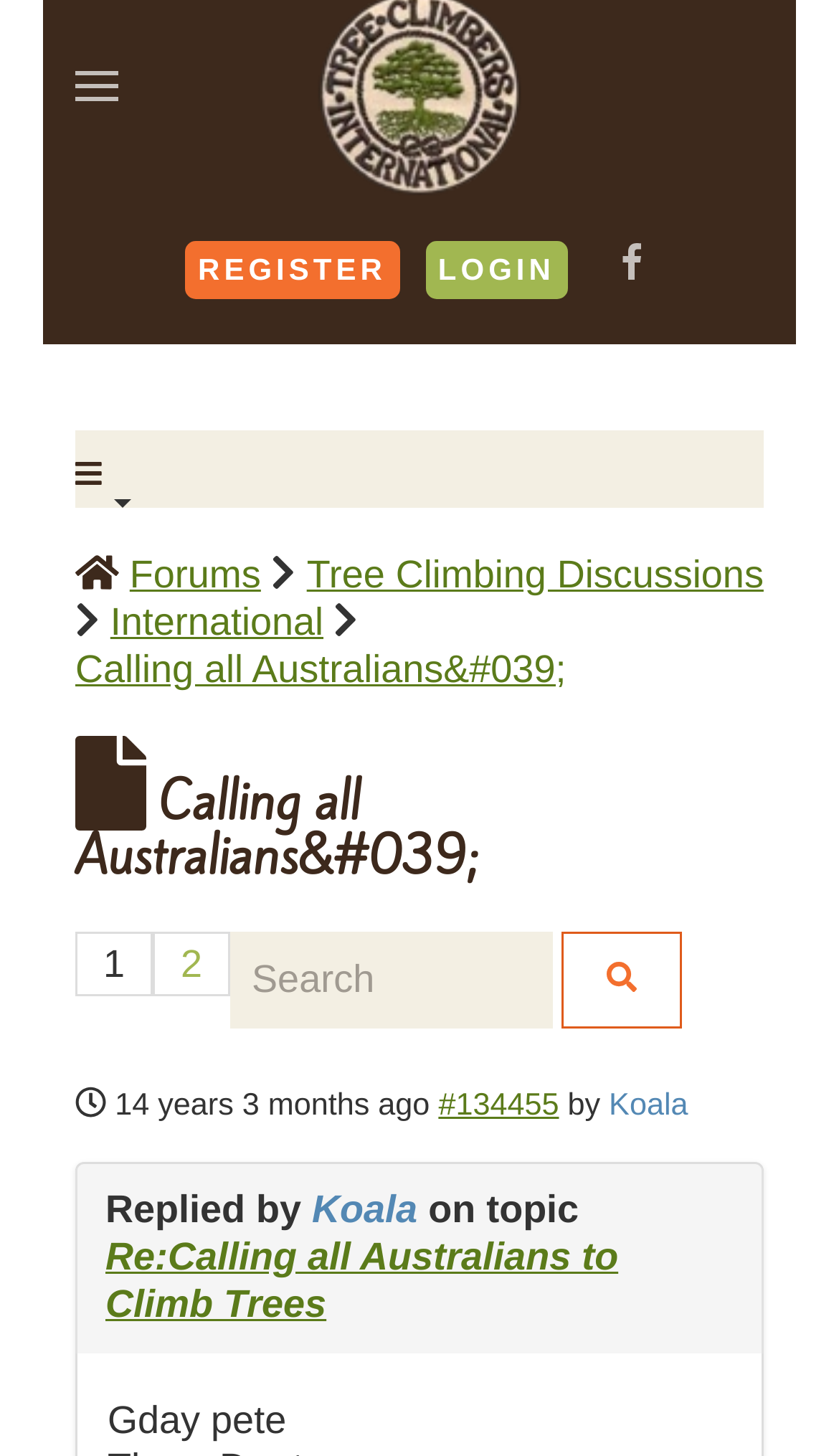Who replied to the topic?
Refer to the image and answer the question using a single word or phrase.

Koala